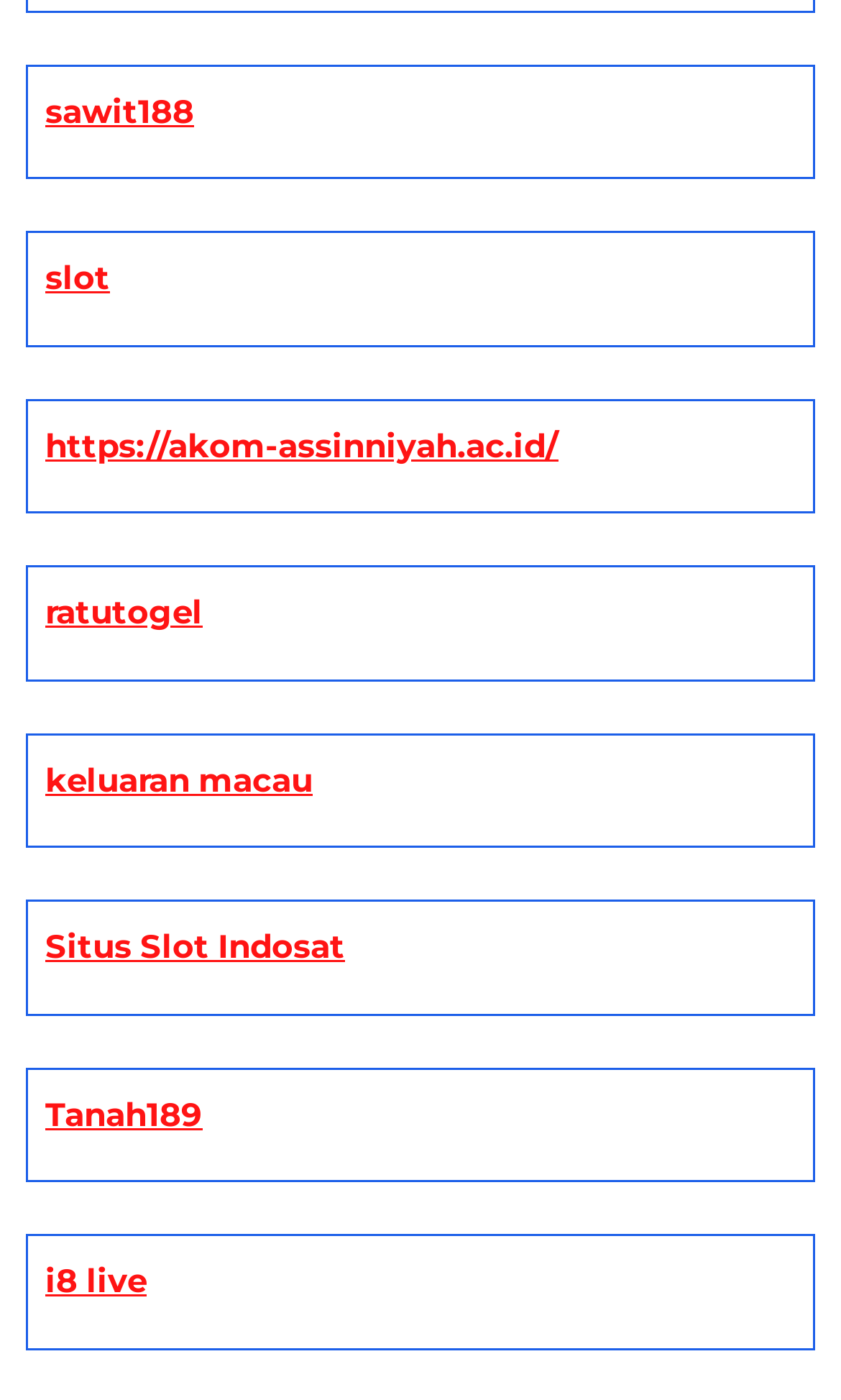Use a single word or phrase to answer the question:
What is the text of the link at [0.054, 0.661, 0.41, 0.69]?

Situs Slot Indosat